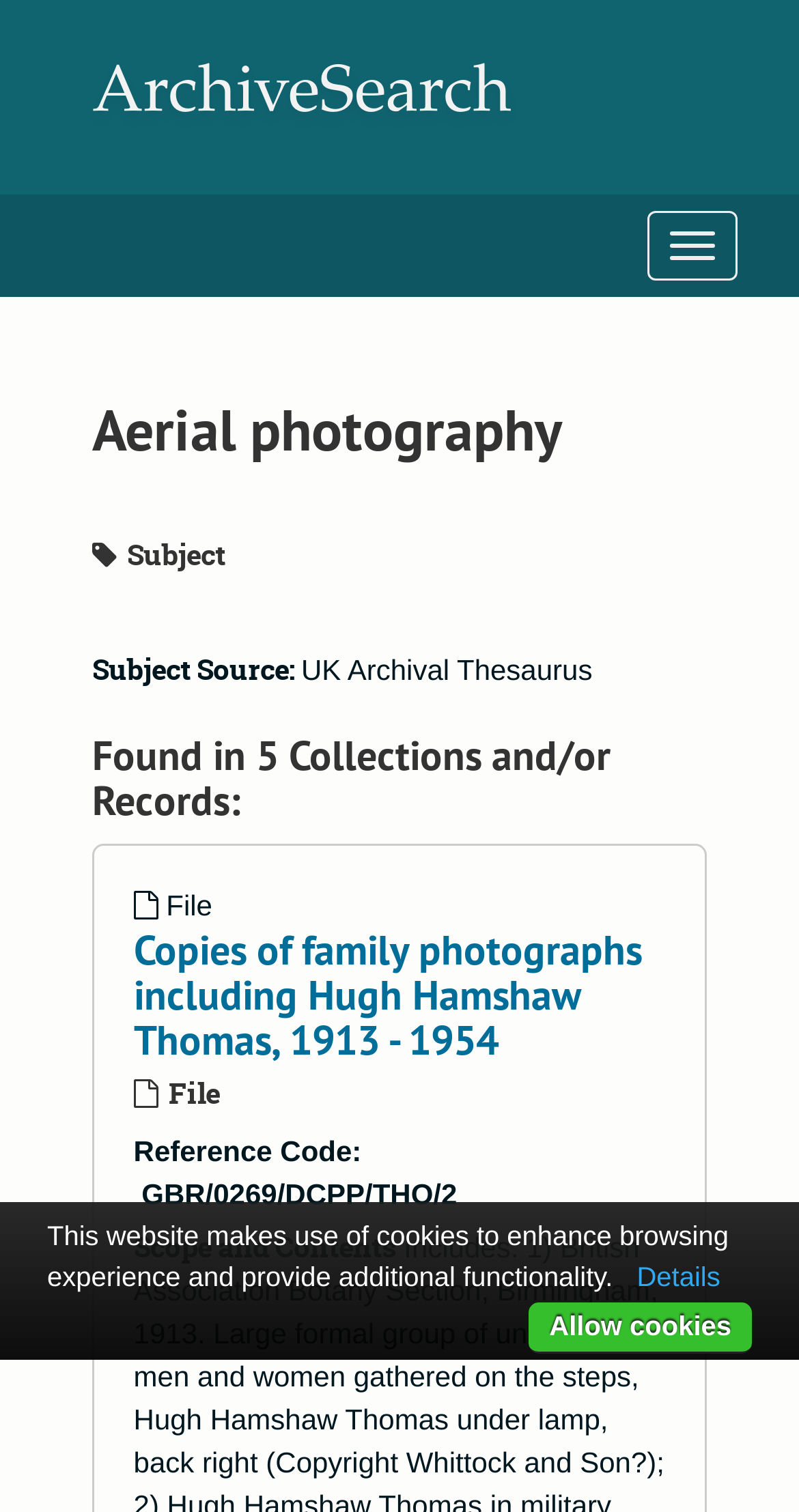What is the scope and contents of the file 'Copies of family photographs including Hugh Hamshaw Thomas, 1913 - 1954'?
Kindly answer the question with as much detail as you can.

The scope and contents of the file 'Copies of family photographs including Hugh Hamshaw Thomas, 1913 - 1954' can be found in the section below the heading 'Copies of family photographs including Hugh Hamshaw Thomas, 1913 - 1954'. The text 'Scope and Contents' is displayed, indicating that it is the scope and contents of the file.